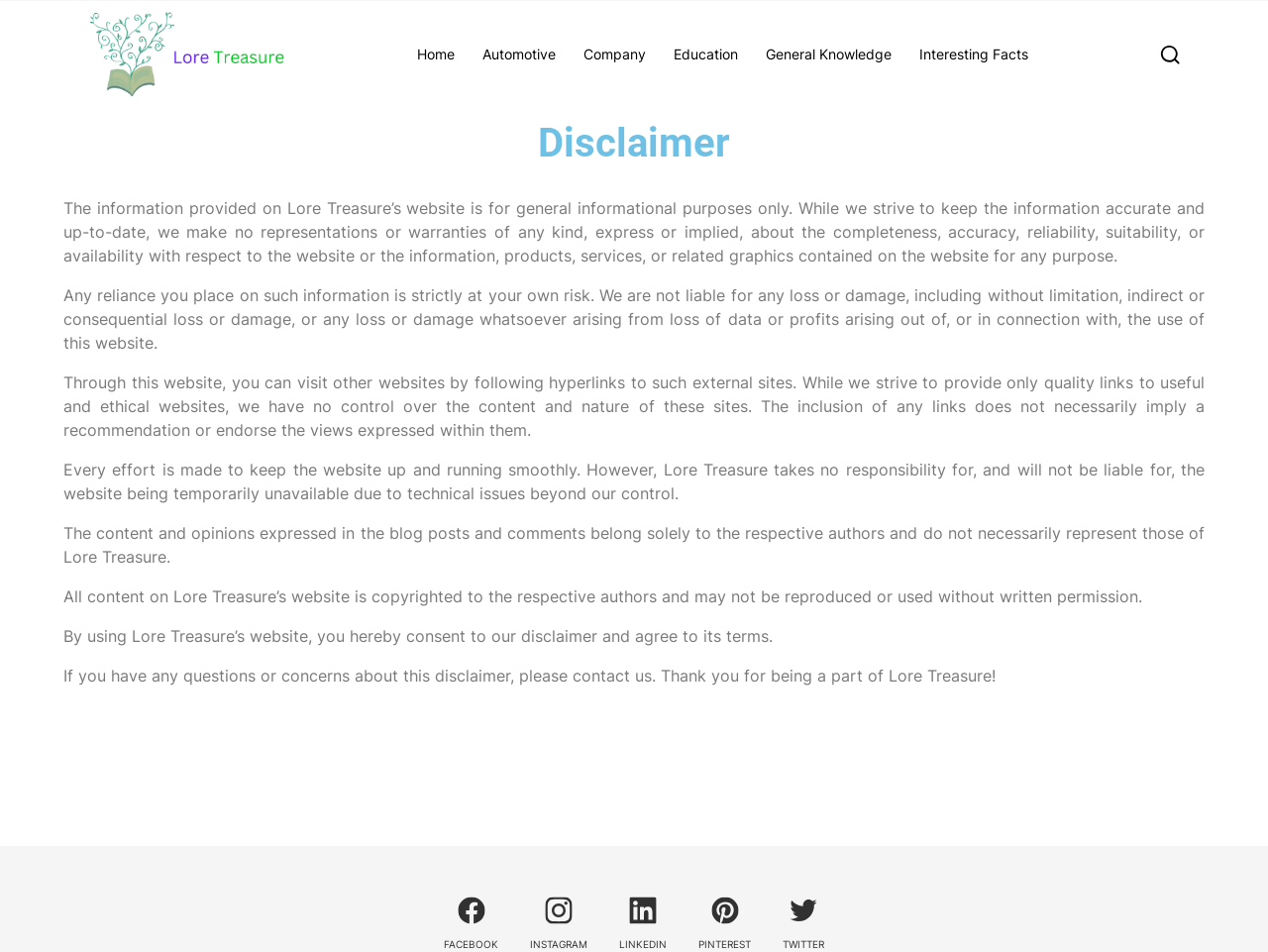What is the purpose of the website?
Can you provide an in-depth and detailed response to the question?

The purpose of the website can be inferred from the disclaimer text, which states that the information provided on the website is for general informational purposes only.